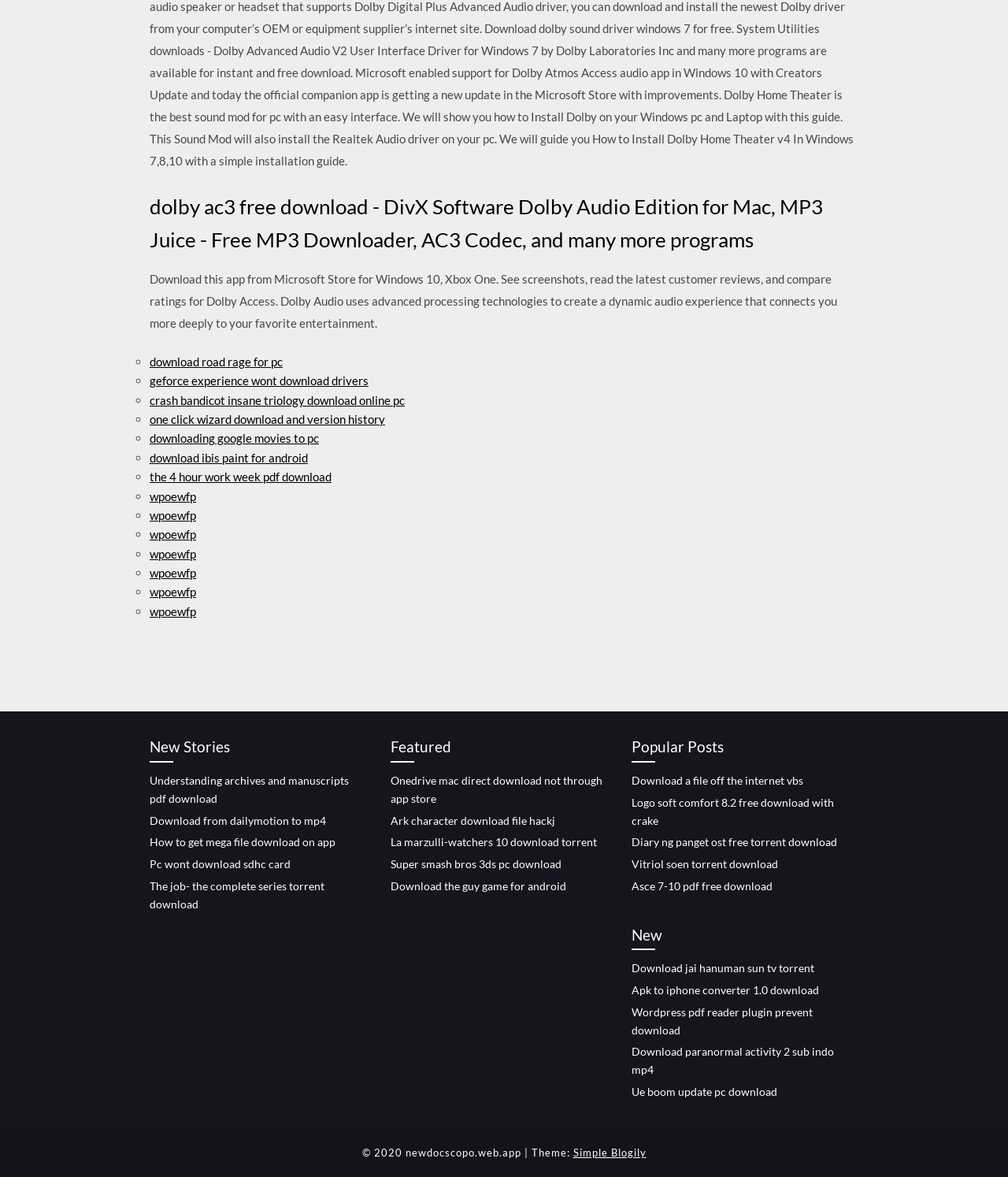Please identify the bounding box coordinates of the element's region that should be clicked to execute the following instruction: "Download Dolby Access". The bounding box coordinates must be four float numbers between 0 and 1, i.e., [left, top, right, bottom].

[0.148, 0.231, 0.83, 0.281]